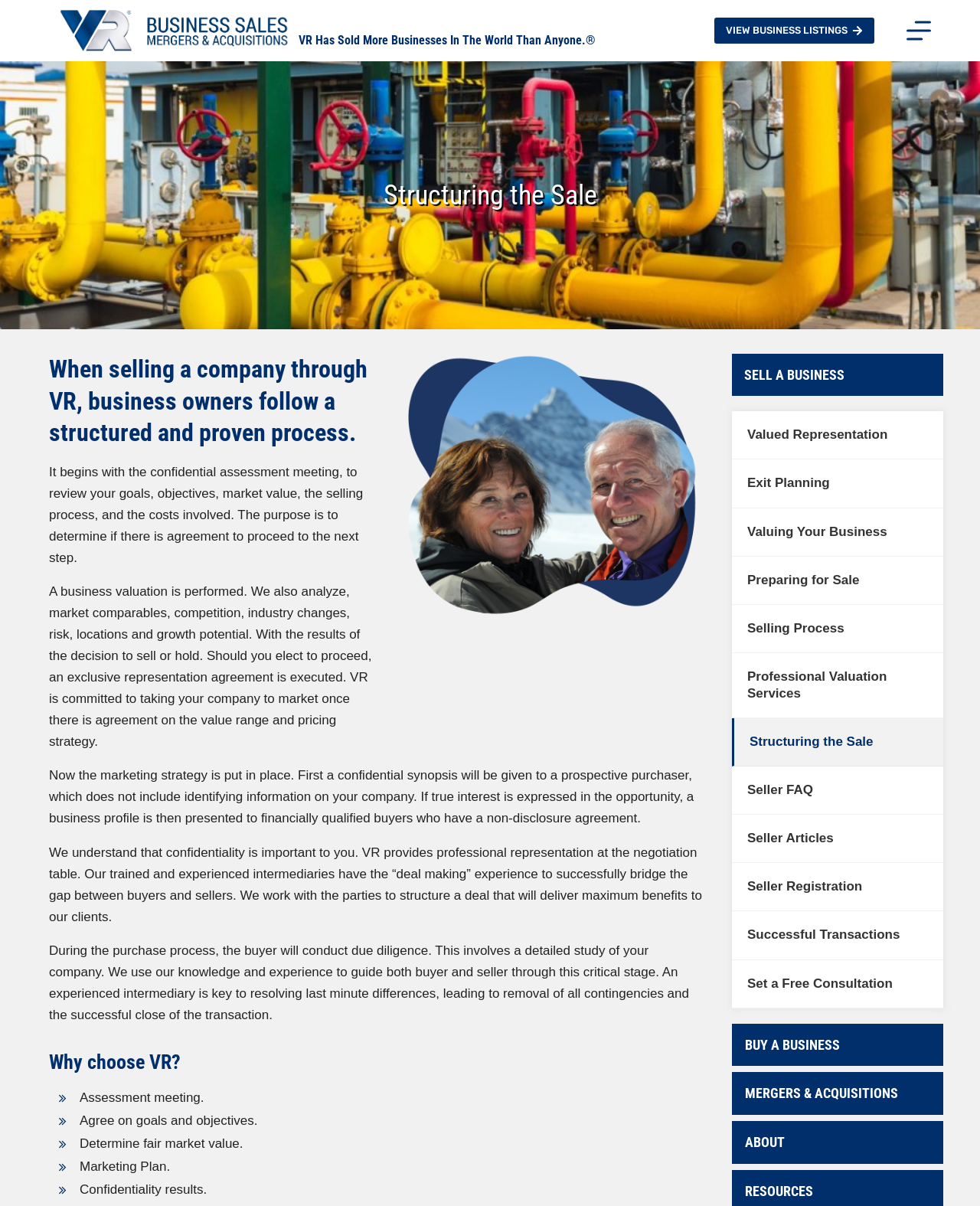Determine the bounding box for the UI element that matches this description: "Set a Free Consultation".

[0.747, 0.796, 0.962, 0.836]